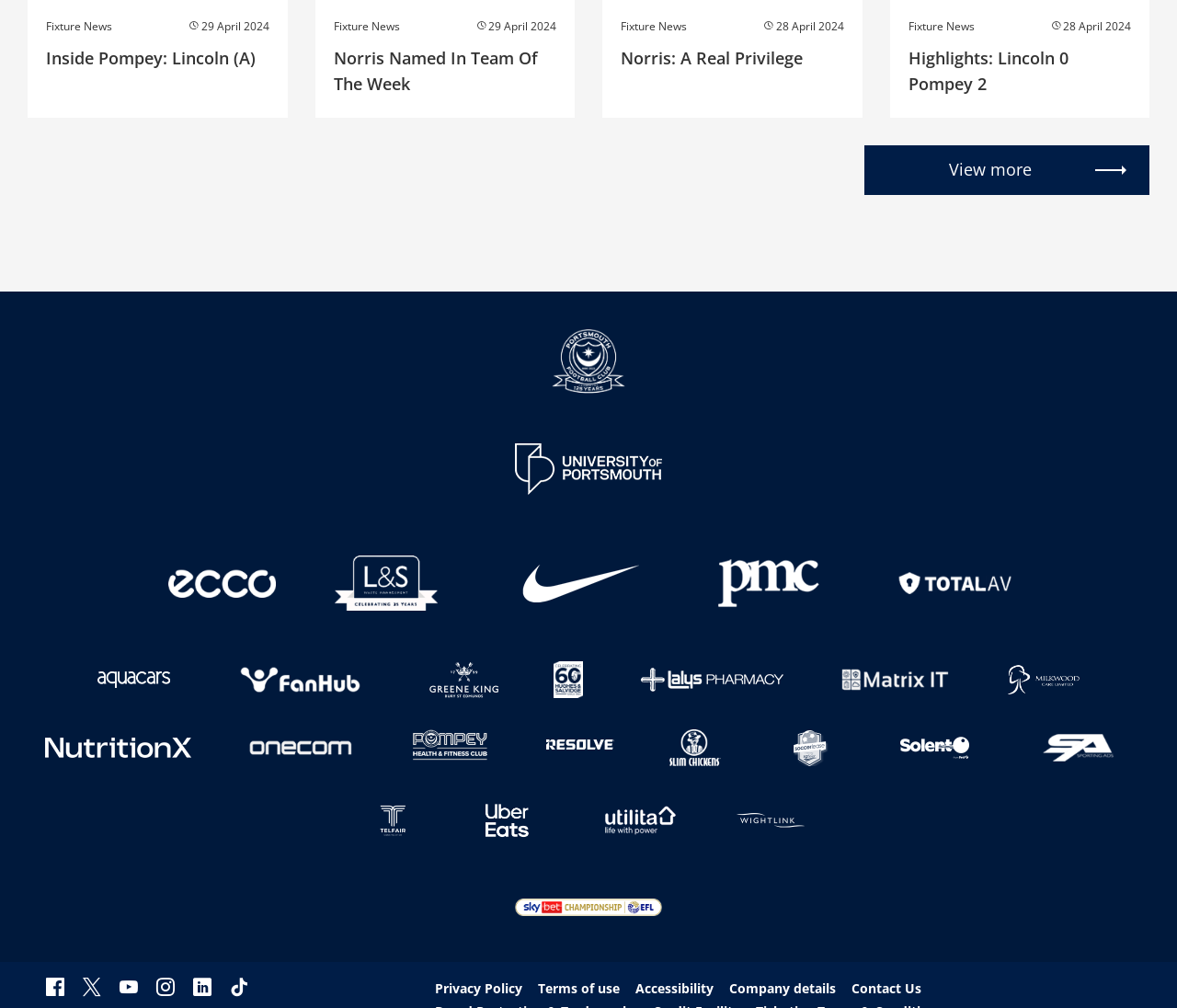Show me the bounding box coordinates of the clickable region to achieve the task as per the instruction: "View more".

[0.734, 0.145, 0.977, 0.194]